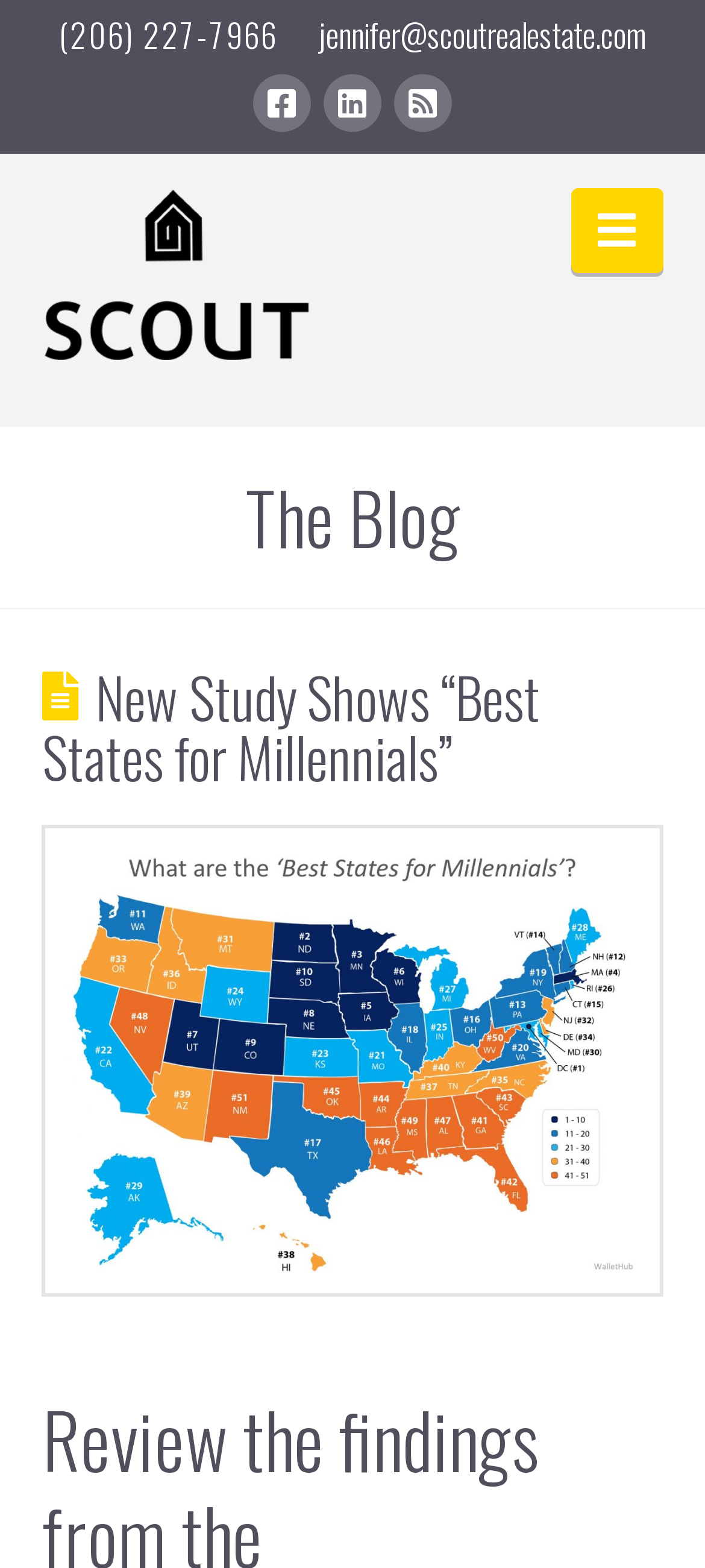Please provide a short answer using a single word or phrase for the question:
What is the author of the blog post?

Jennifer Nelson